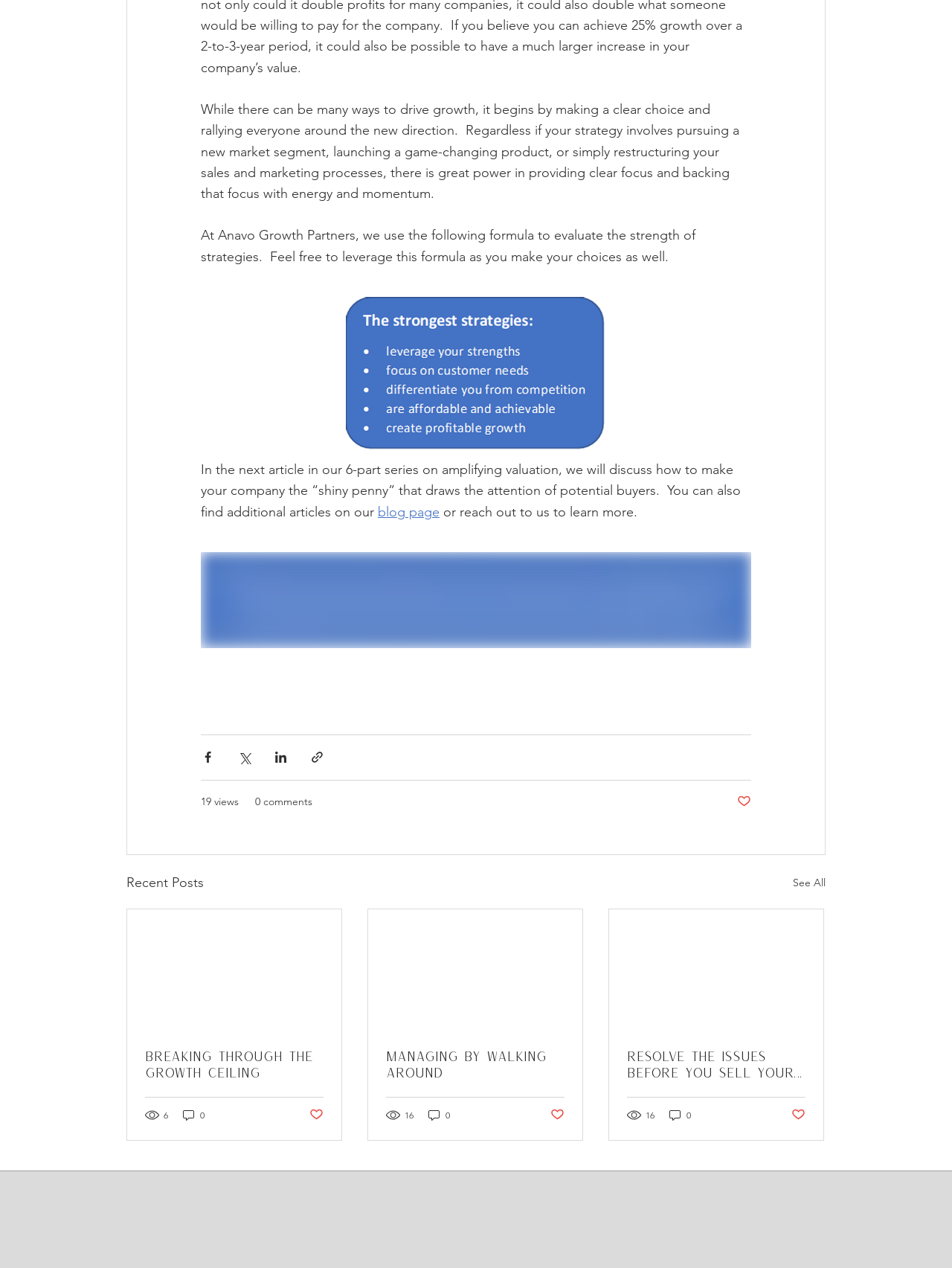Please identify the bounding box coordinates of the clickable area that will fulfill the following instruction: "Click the 'See All' link". The coordinates should be in the format of four float numbers between 0 and 1, i.e., [left, top, right, bottom].

[0.833, 0.688, 0.867, 0.705]